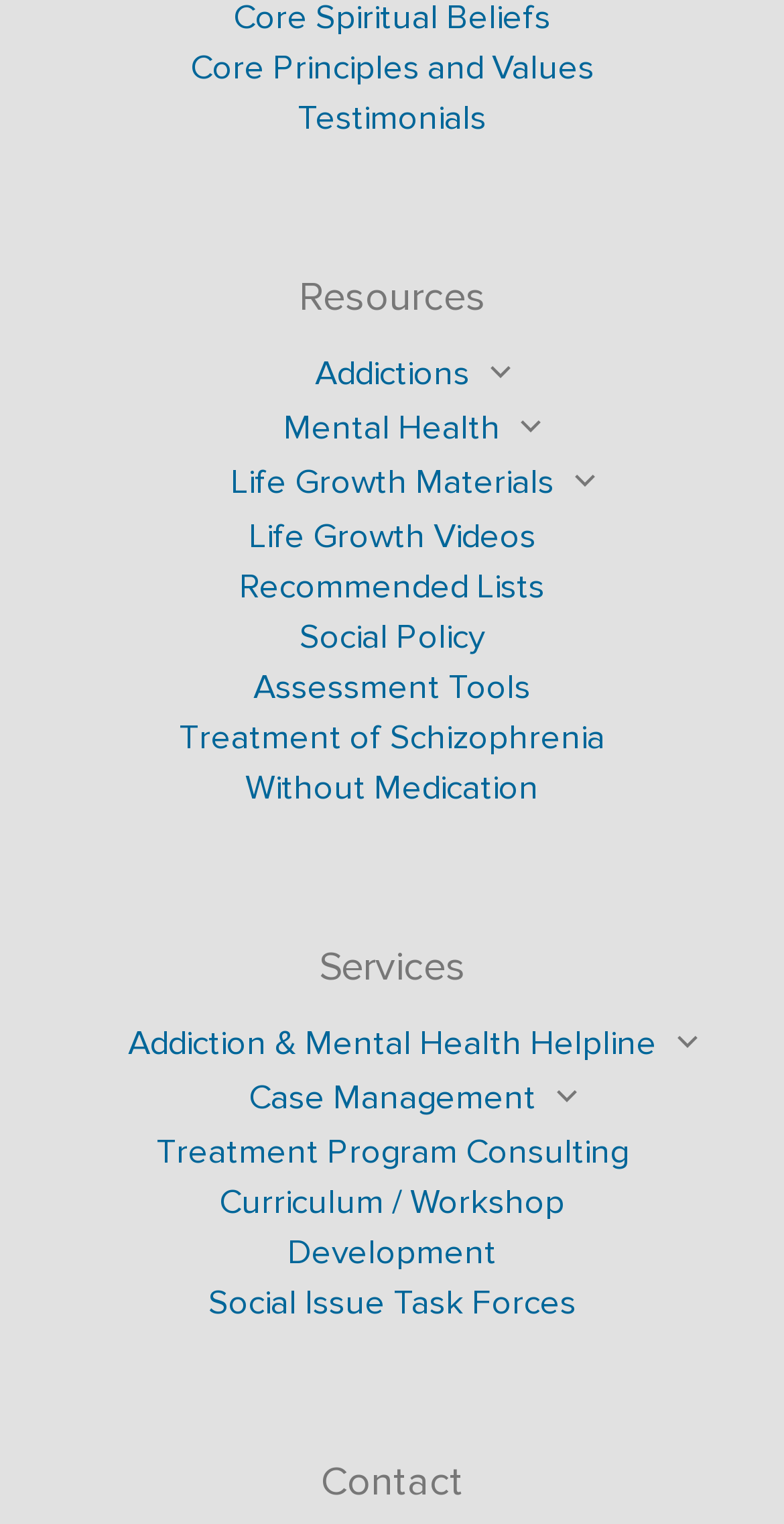Is there a section for parenting addicts on the webpage?
Answer the question in a detailed and comprehensive manner.

Upon reviewing the links on the webpage, I found a specific link titled 'Parenting Addicts', which suggests that there is a section or resource dedicated to providing guidance and support for parents dealing with addiction.